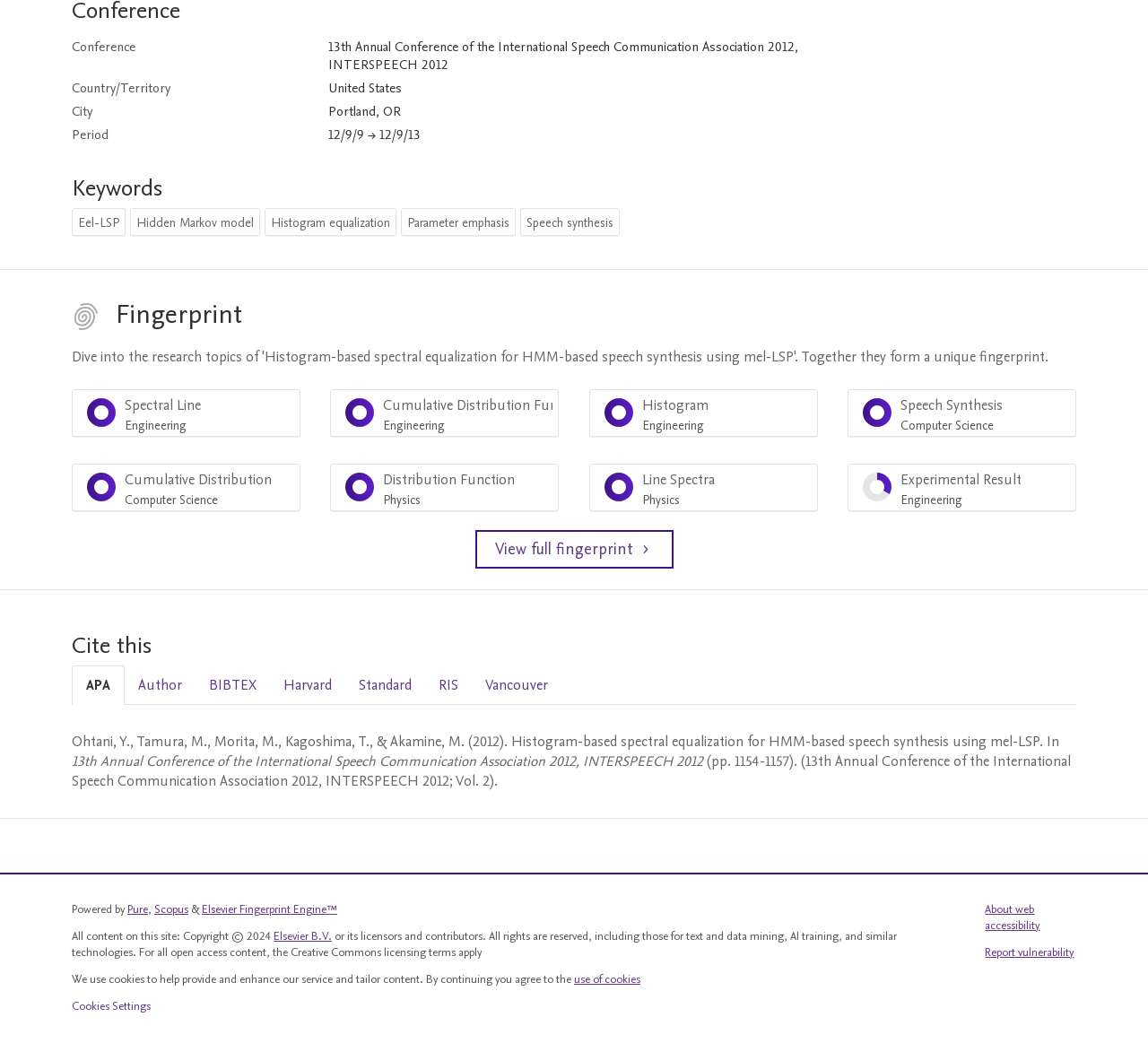What is the first author's name?
Look at the image and answer the question with a single word or phrase.

Ohtani, Y.